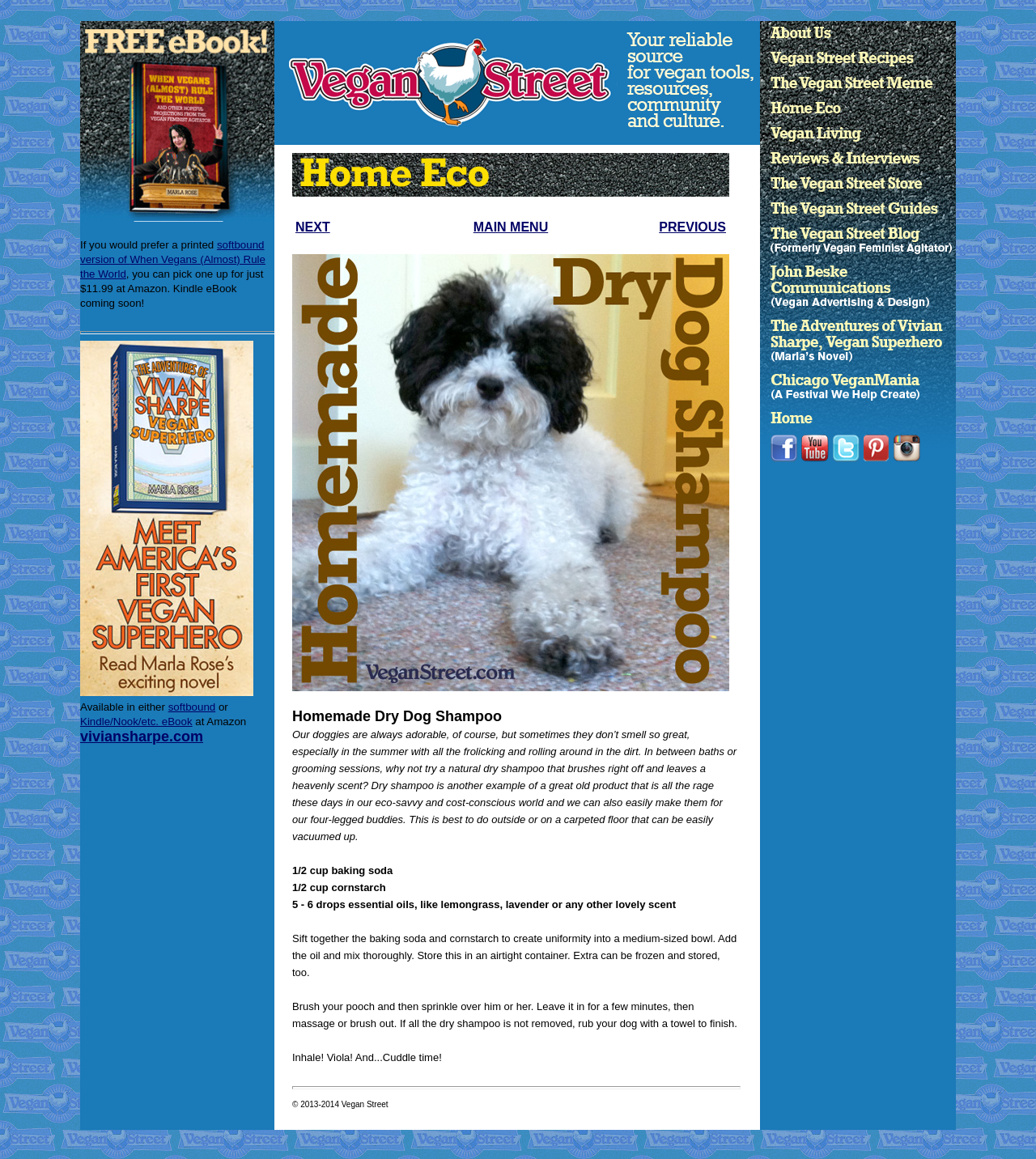Use a single word or phrase to answer the question: What is the ratio of baking soda to cornstarch in the dry shampoo recipe?

1:1